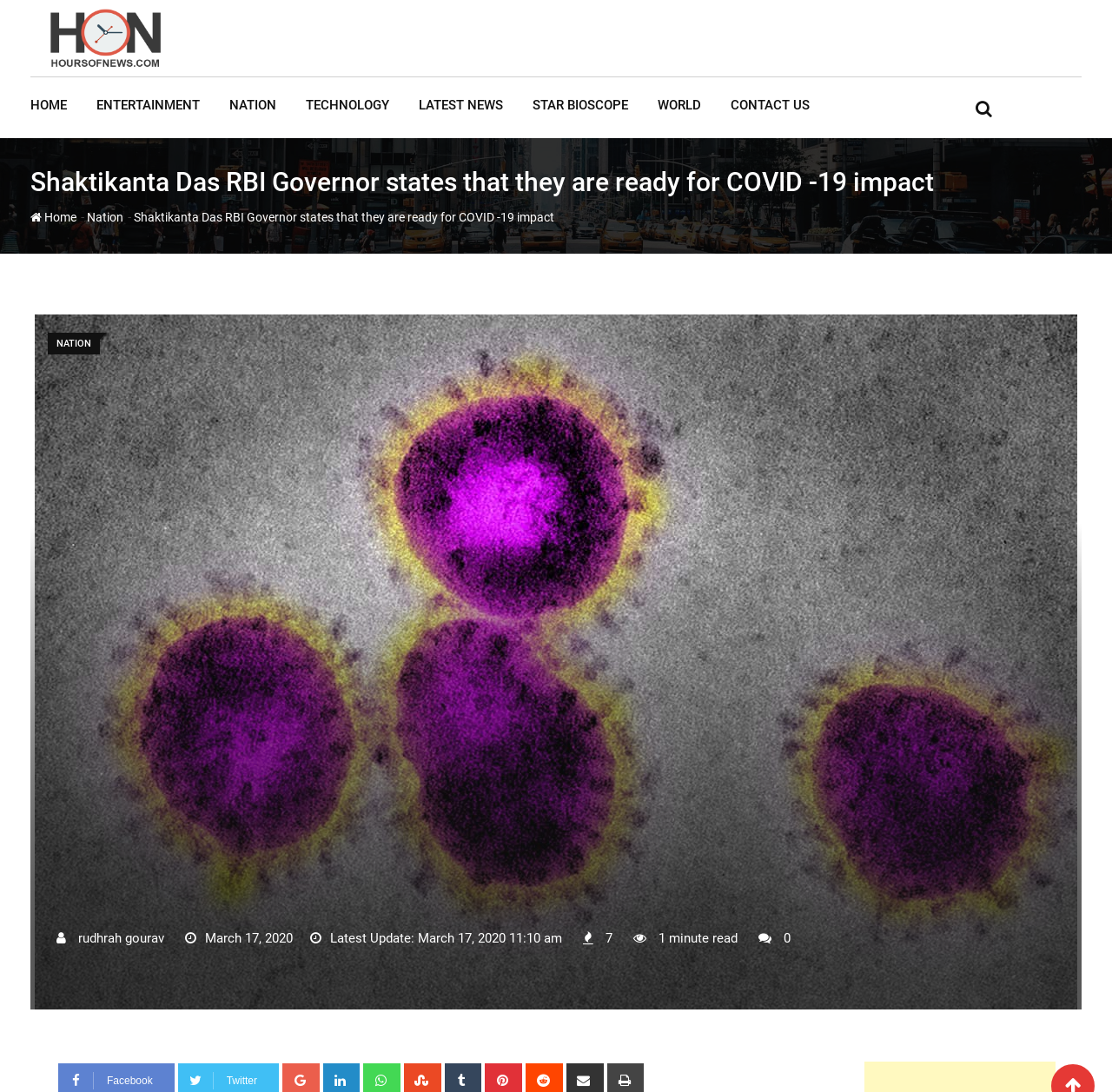Could you highlight the region that needs to be clicked to execute the instruction: "read nation news"?

[0.195, 0.071, 0.26, 0.122]